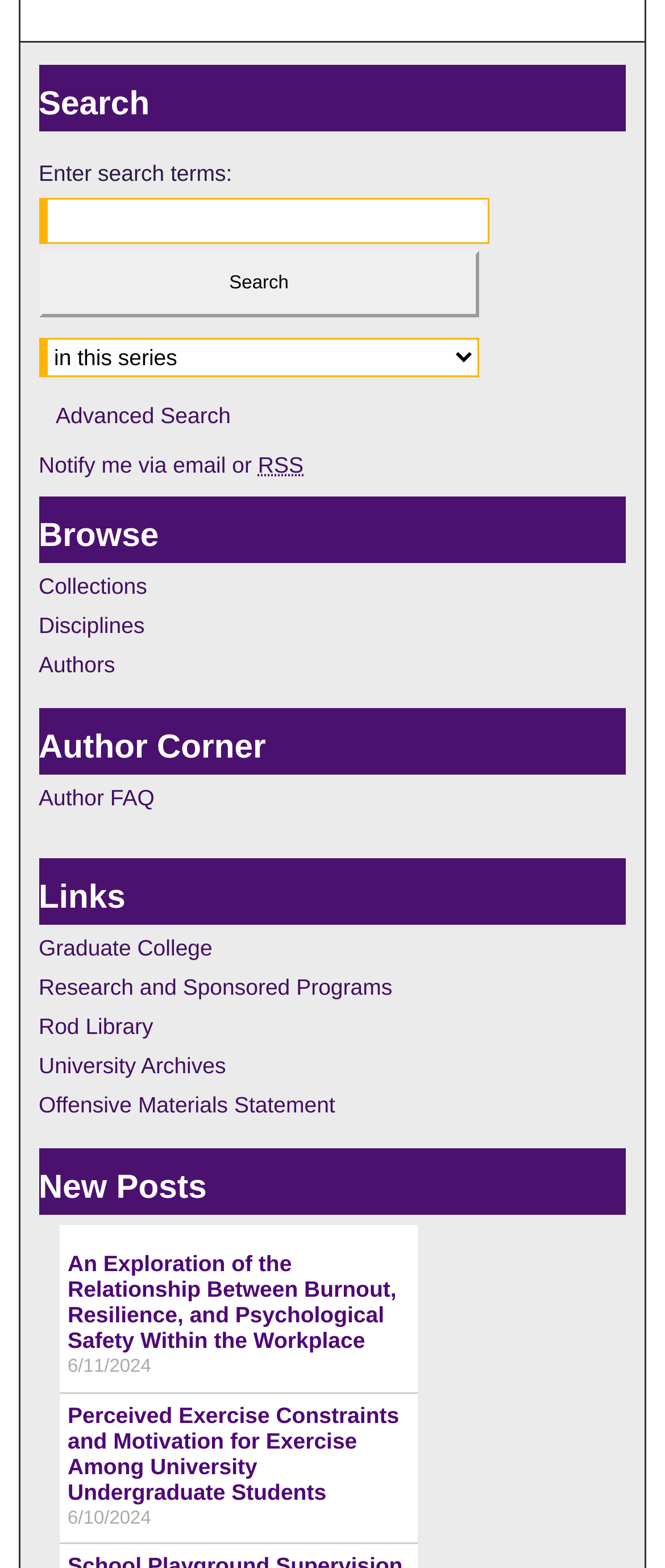Find the bounding box coordinates for the area you need to click to carry out the instruction: "Read the post about burnout and resilience". The coordinates should be four float numbers between 0 and 1, indicated as [left, top, right, bottom].

[0.102, 0.778, 0.615, 0.843]